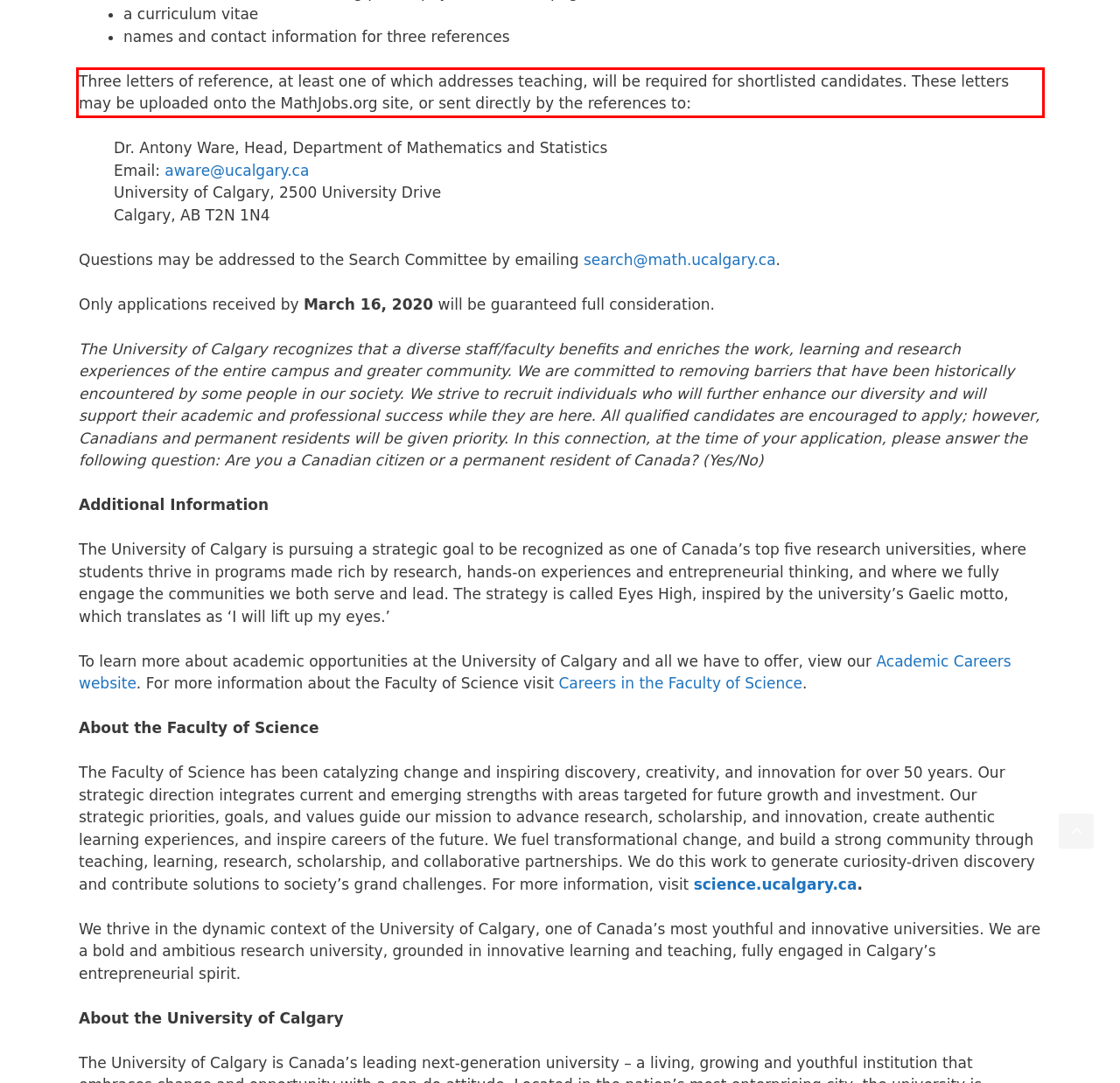You have a screenshot with a red rectangle around a UI element. Recognize and extract the text within this red bounding box using OCR.

Three letters of reference, at least one of which addresses teaching, will be required for shortlisted candidates. These letters may be uploaded onto the MathJobs.org site, or sent directly by the references to: